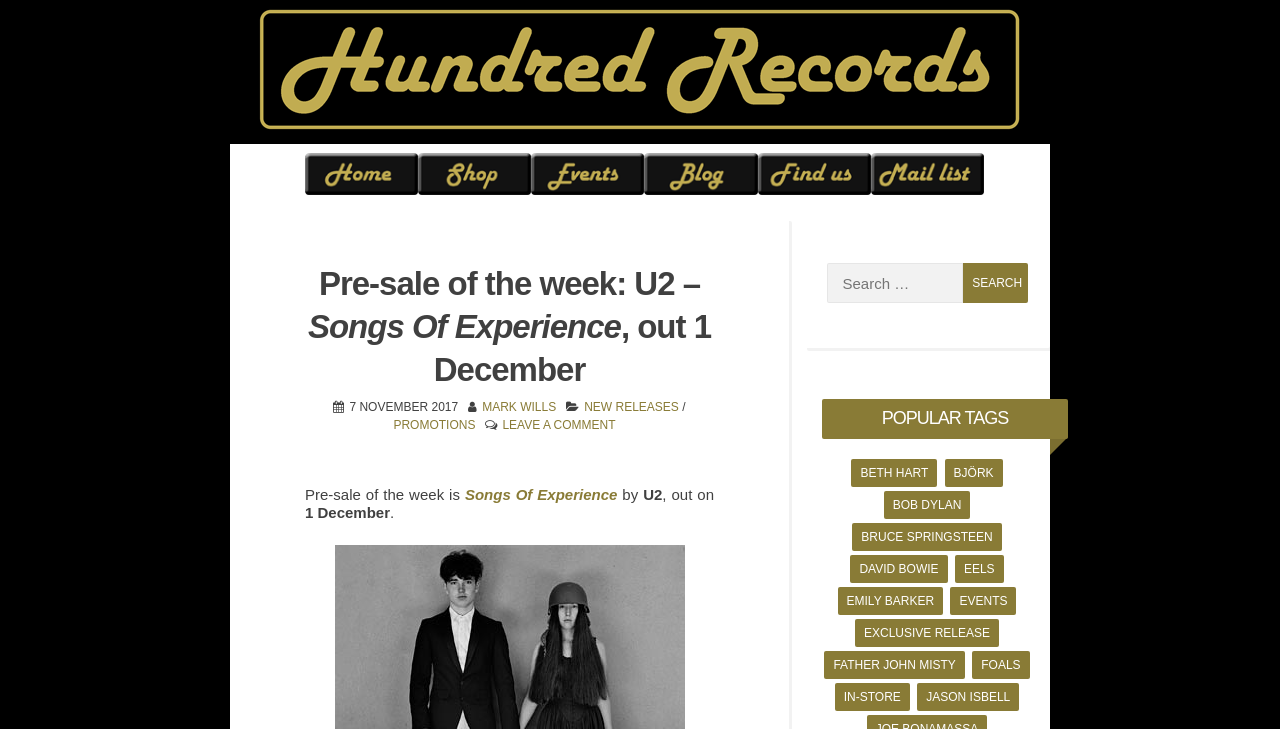Show the bounding box coordinates of the element that should be clicked to complete the task: "View Beth Hart's items".

[0.665, 0.629, 0.732, 0.667]